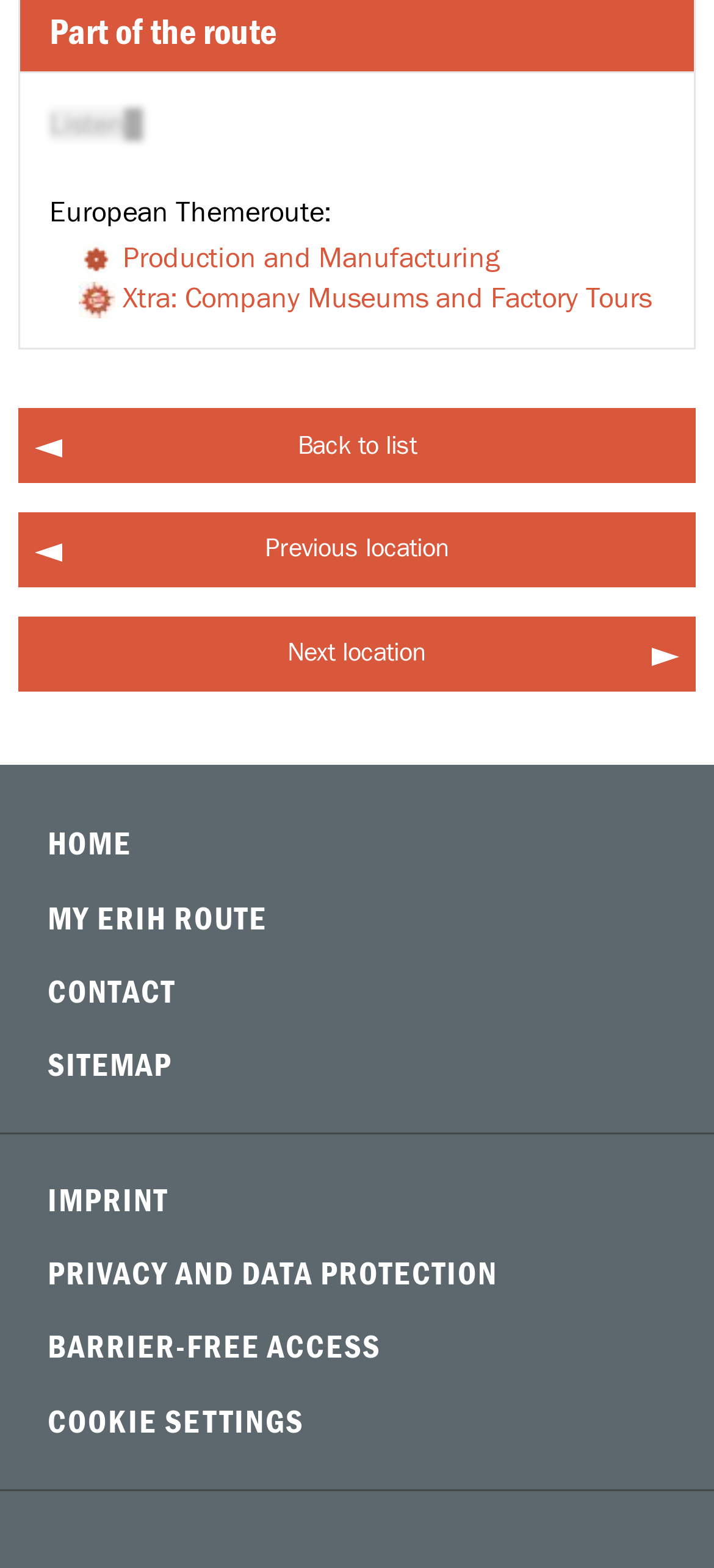Please locate the UI element described by "Previous location" and provide its bounding box coordinates.

[0.026, 0.327, 0.974, 0.375]